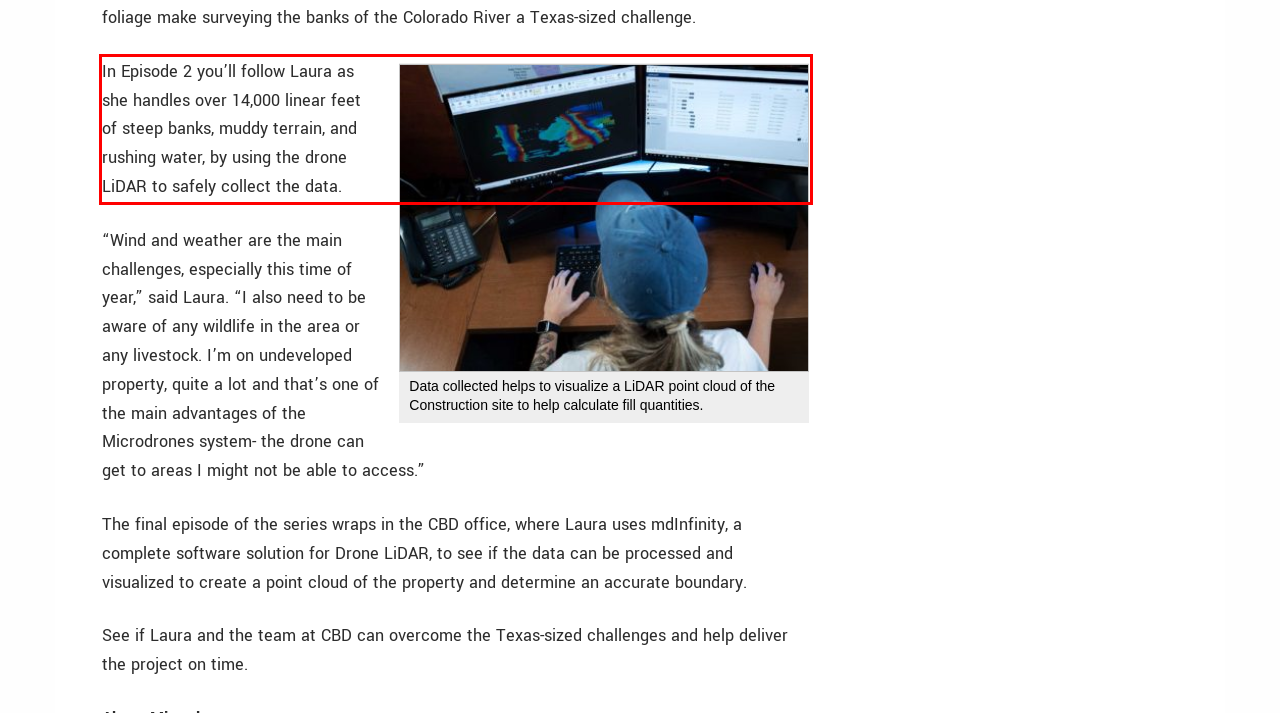You are given a screenshot of a webpage with a UI element highlighted by a red bounding box. Please perform OCR on the text content within this red bounding box.

In Episode 2 you’ll follow Laura as she handles over 14,000 linear feet of steep banks, muddy terrain, and rushing water, by using the drone LiDAR to safely collect the data.